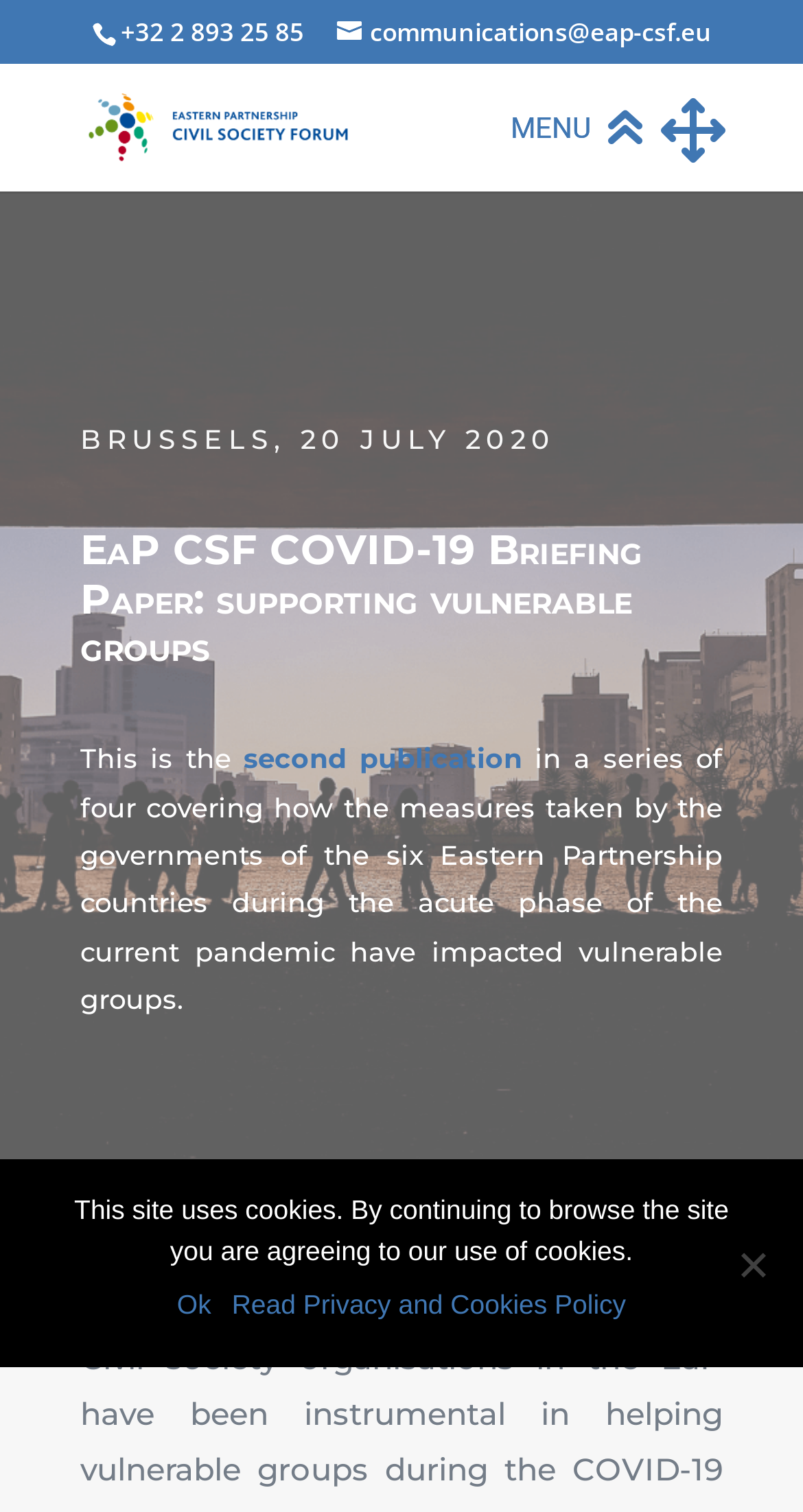Carefully examine the image and provide an in-depth answer to the question: What is the phone number on the webpage?

I found the phone number by looking at the static text element with the bounding box coordinates [0.15, 0.01, 0.378, 0.033], which contains the text '+32 2 893 25 85'.